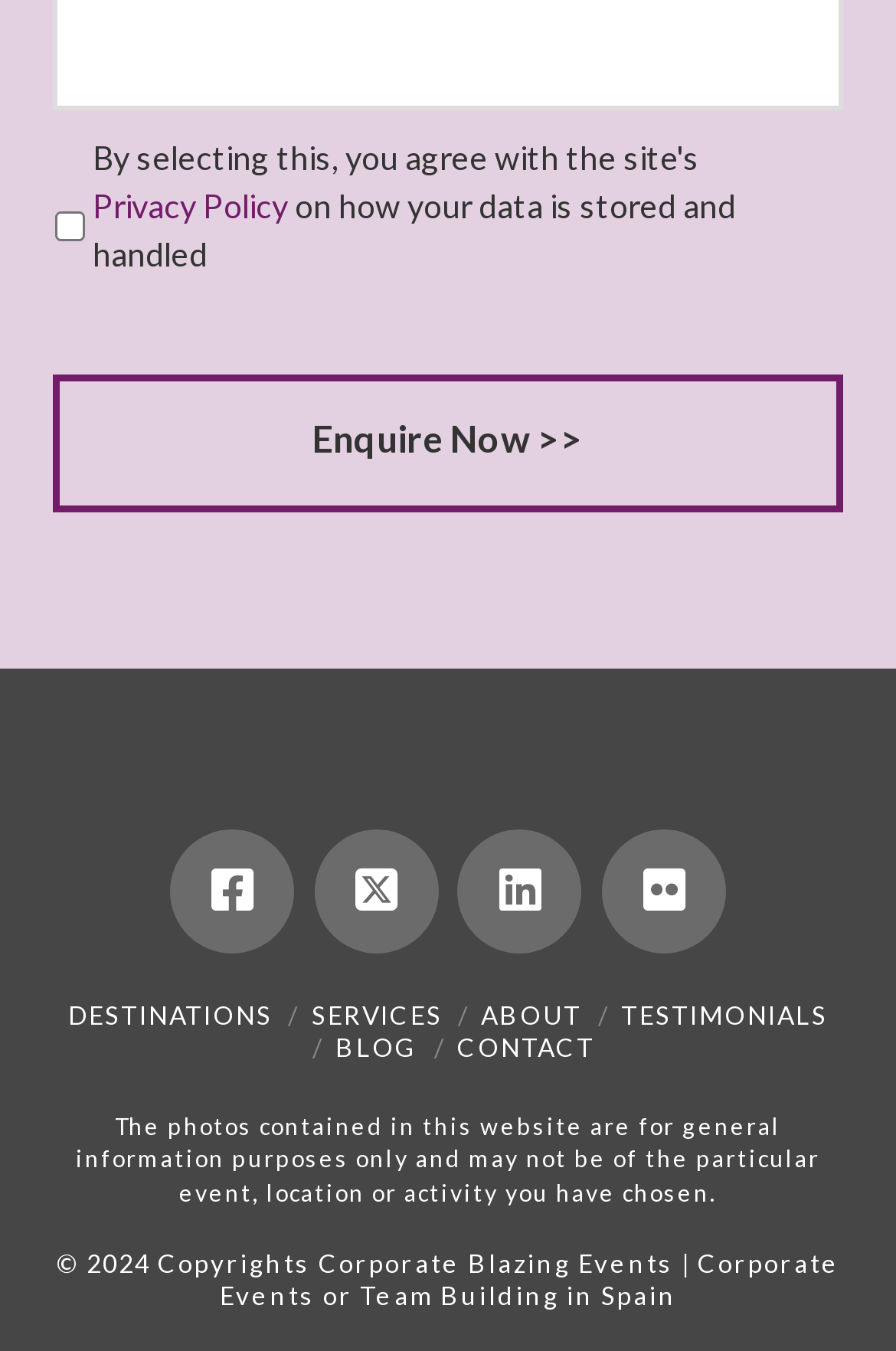Predict the bounding box for the UI component with the following description: "Destinations".

[0.076, 0.739, 0.304, 0.761]